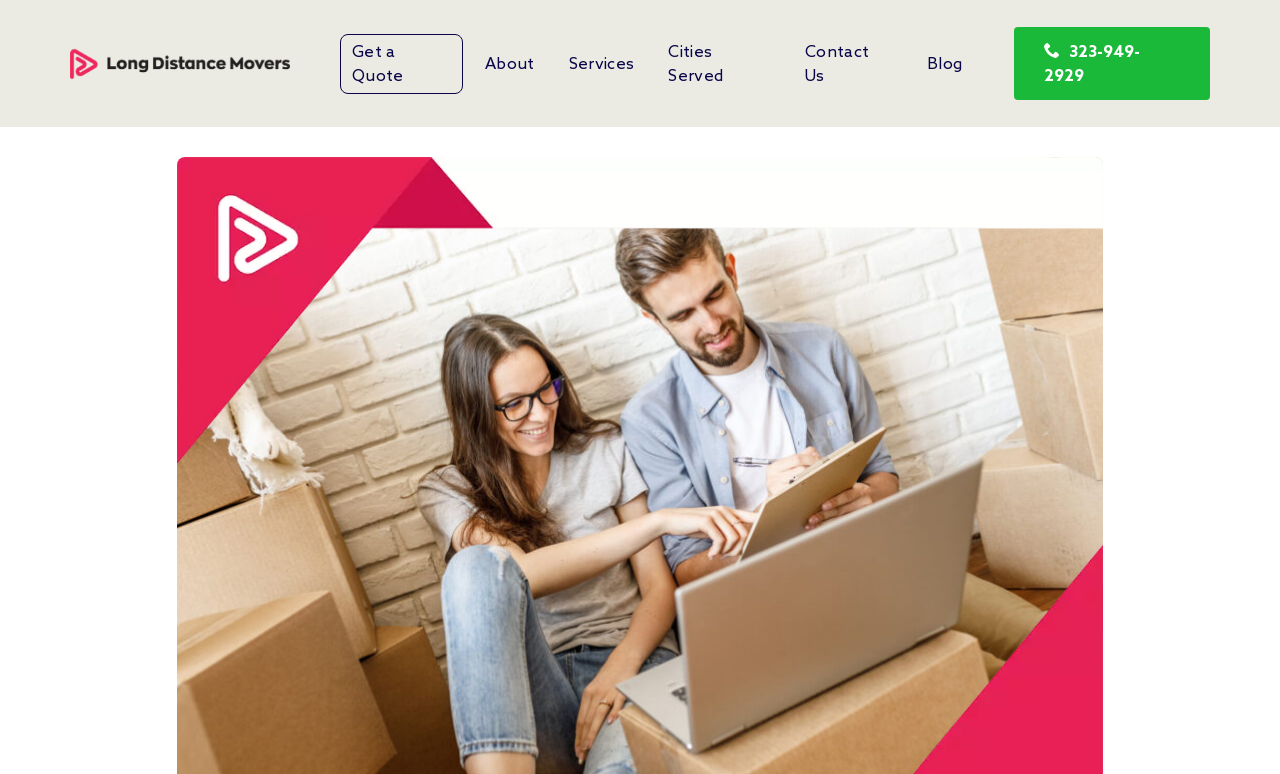Point out the bounding box coordinates of the section to click in order to follow this instruction: "Contact us for moving inquiries".

[0.62, 0.043, 0.707, 0.121]